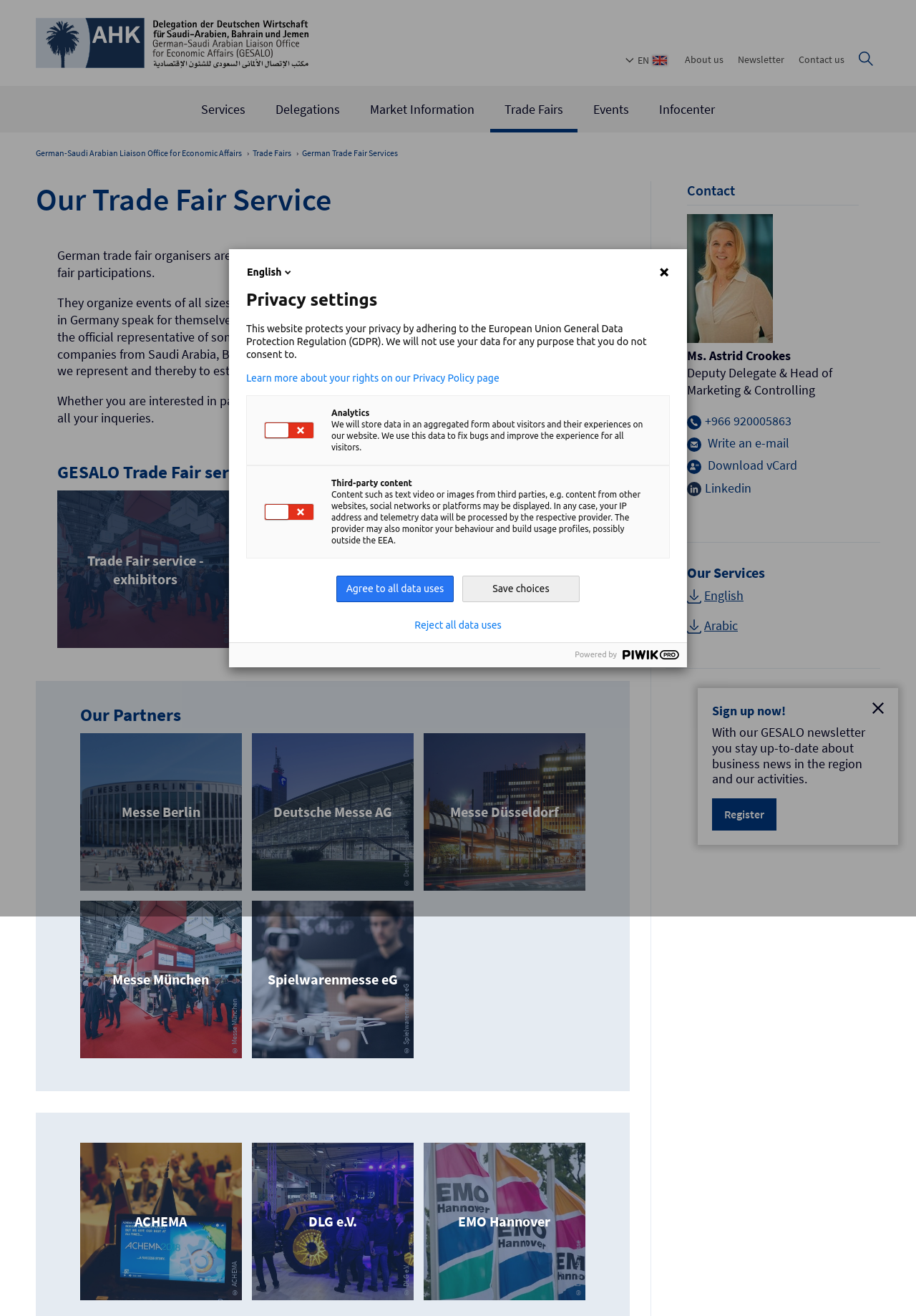Please examine the image and answer the question with a detailed explanation:
What are the languages available on this webpage?

This answer can be obtained by looking at the language options available on the webpage, specifically the links 'English' and 'Arabic'.